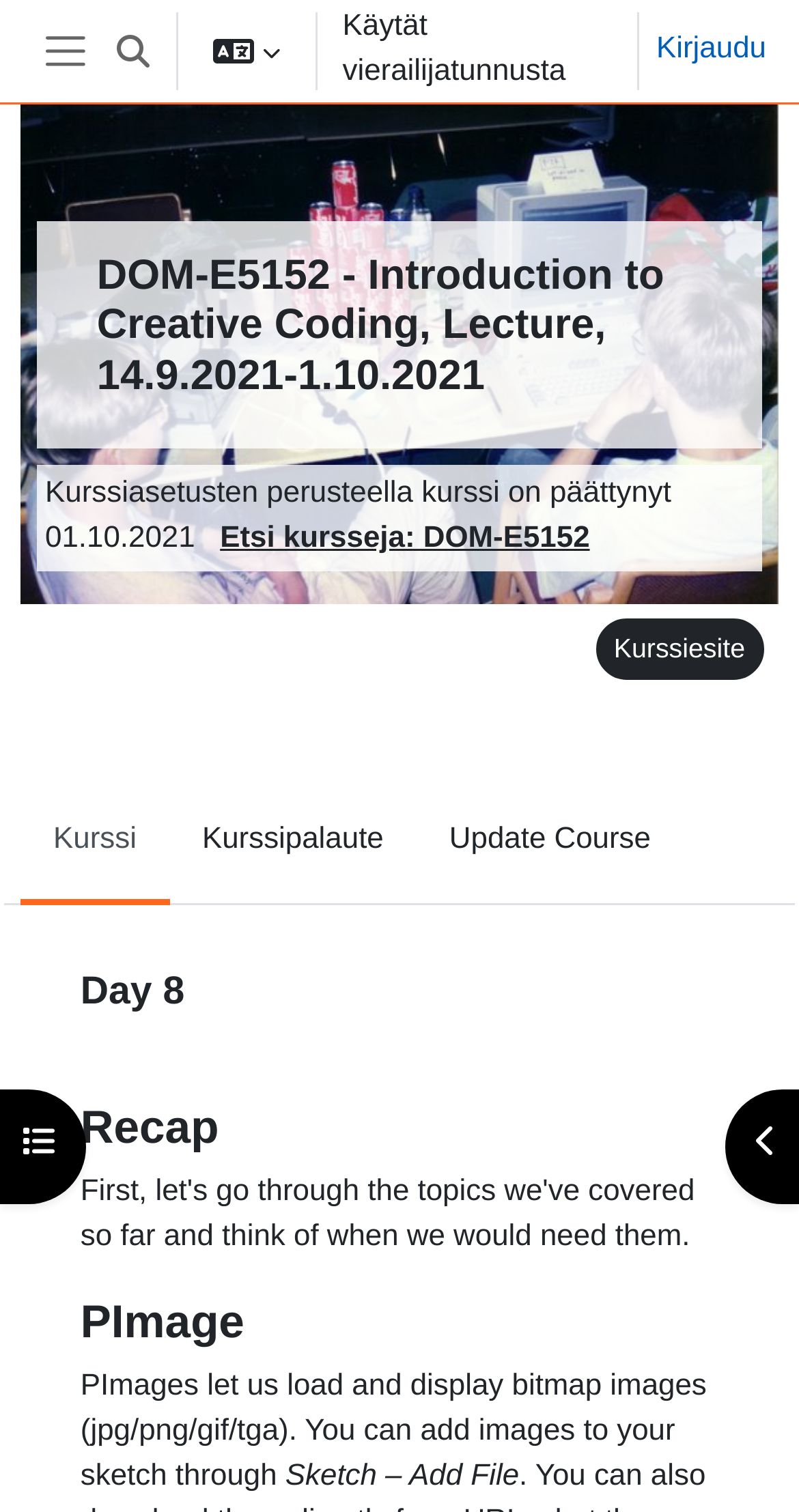Identify the headline of the webpage and generate its text content.

DOM-E5152 - Introduction to Creative Coding, Lecture, 14.9.2021-1.10.2021